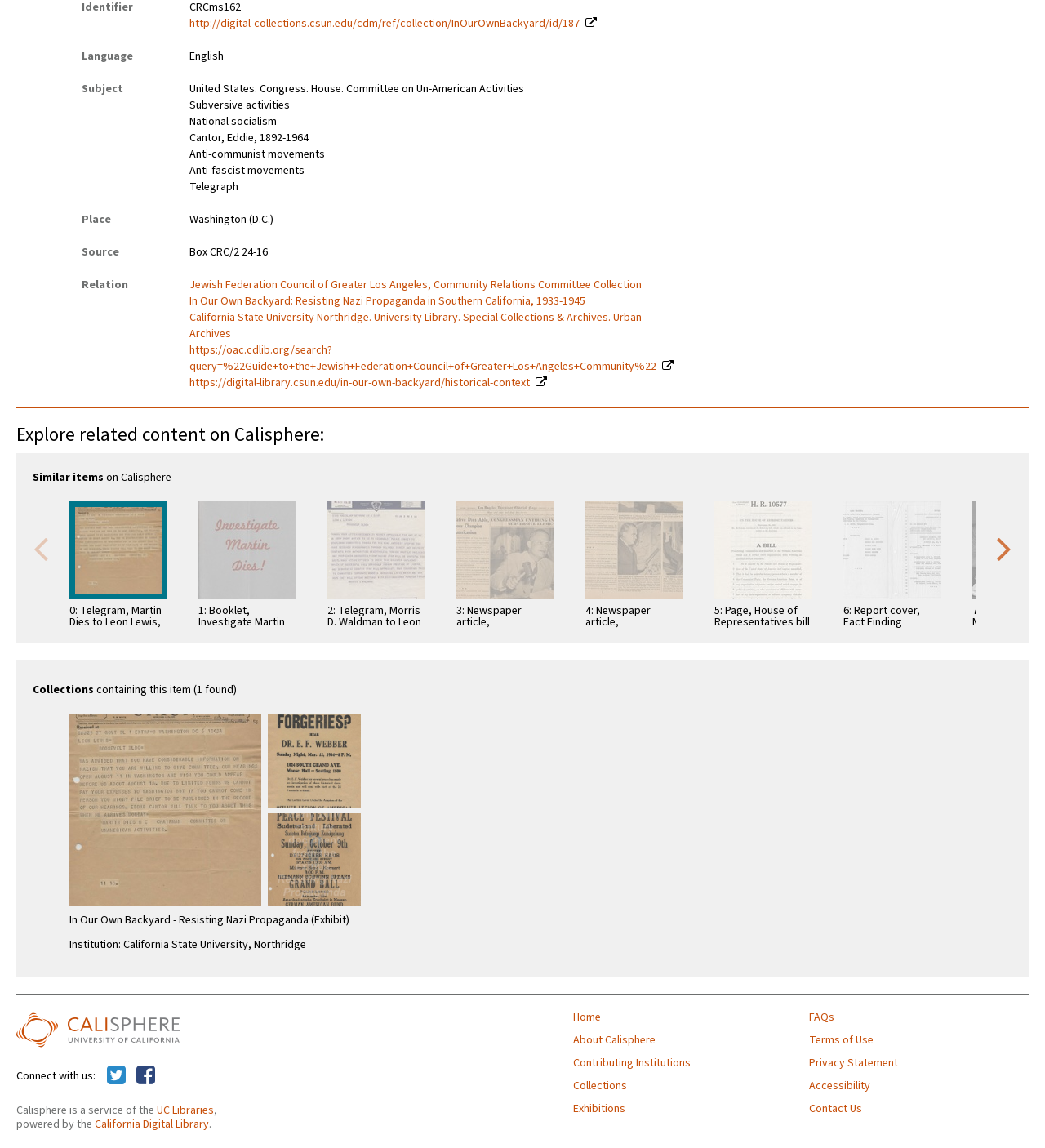Bounding box coordinates are specified in the format (top-left x, top-left y, bottom-right x, bottom-right y). All values are floating point numbers bounded between 0 and 1. Please provide the bounding box coordinate of the region this sentence describes: Terms of Use

[0.774, 0.901, 0.984, 0.911]